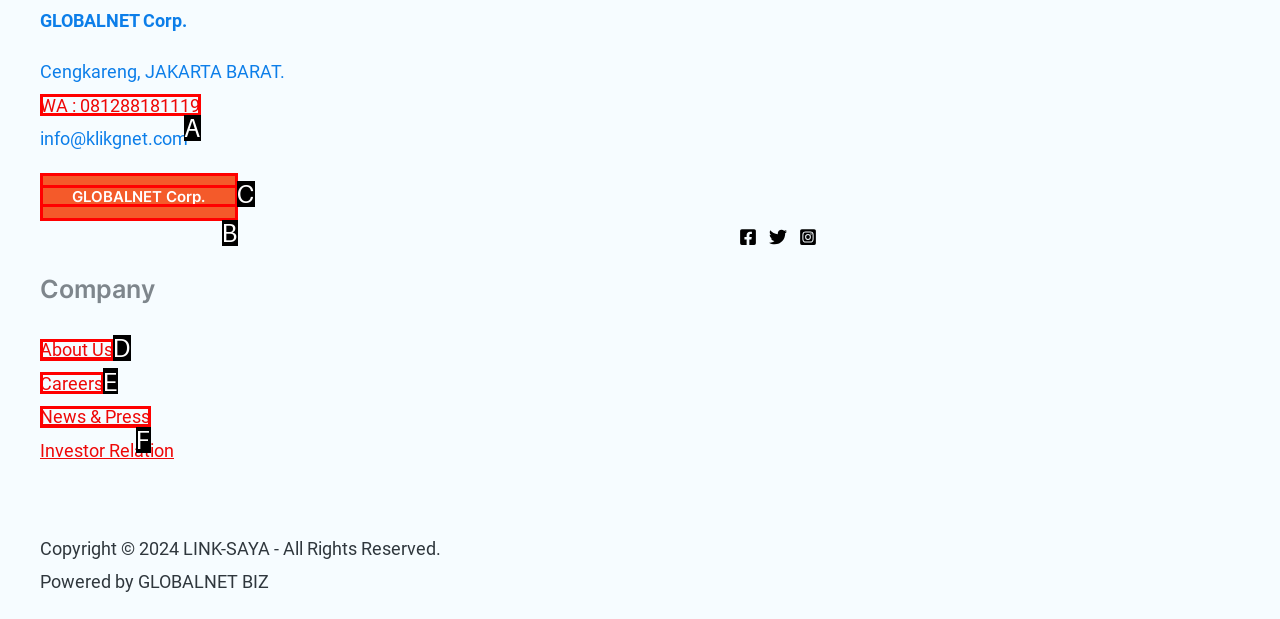Find the HTML element that corresponds to the description: Careers. Indicate your selection by the letter of the appropriate option.

E